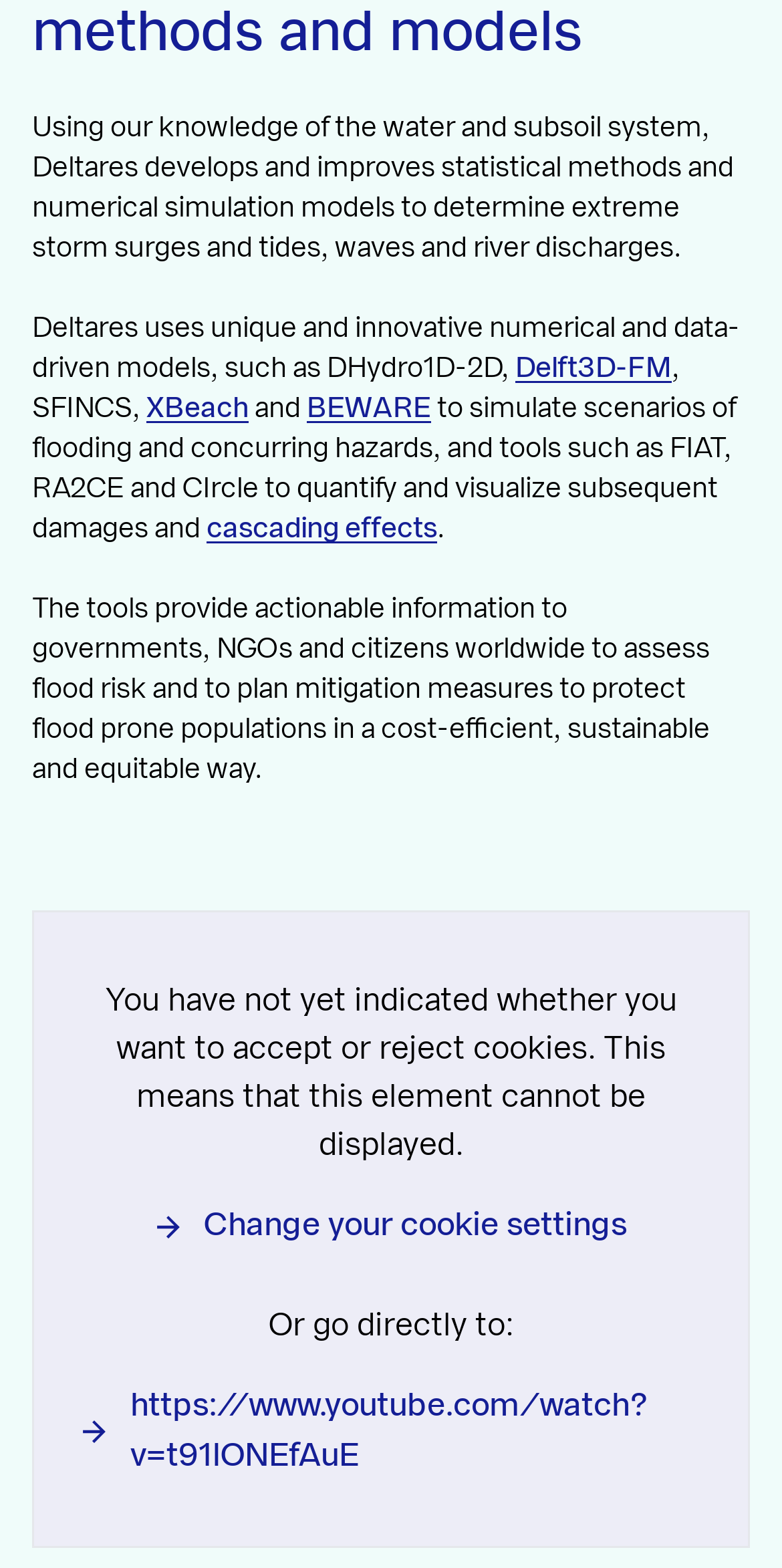Identify the bounding box of the HTML element described here: "Global". Provide the coordinates as four float numbers between 0 and 1: [left, top, right, bottom].

None